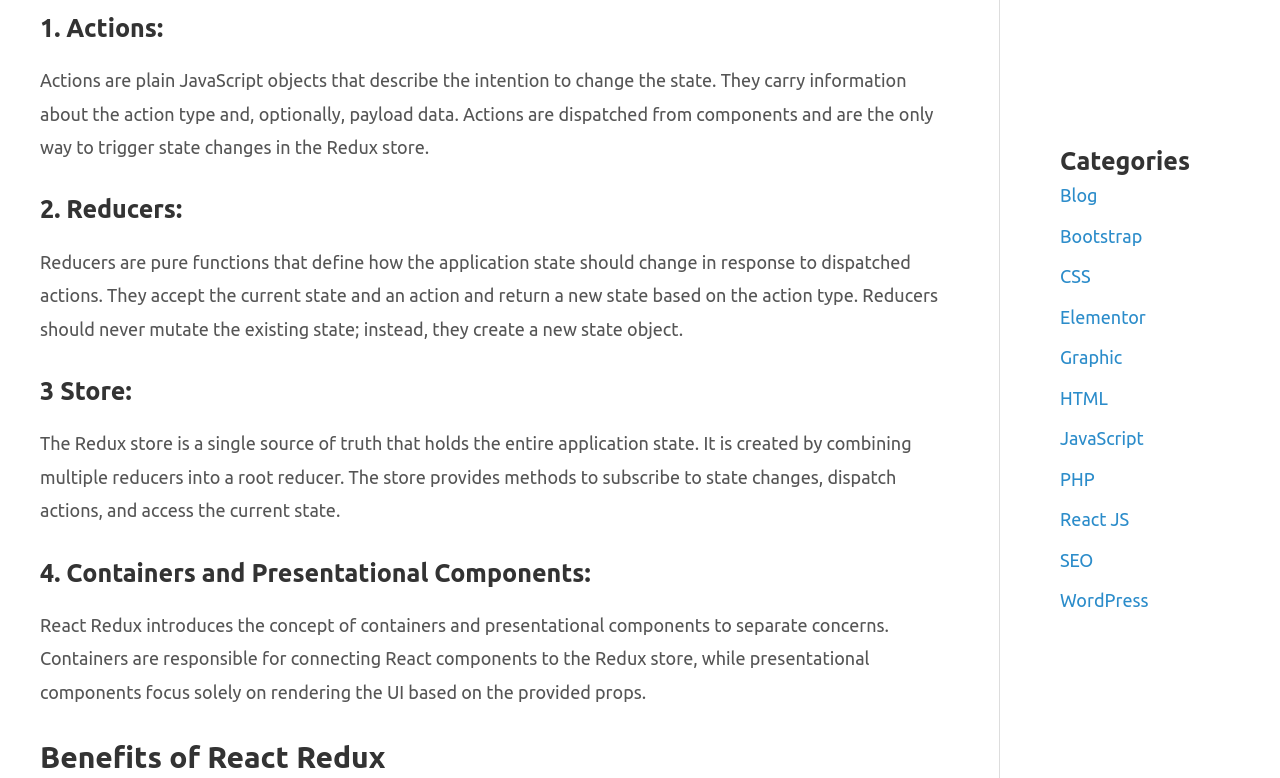Given the element description Read Online, identify the bounding box coordinates for the UI element on the webpage screenshot. The format should be (top-left x, top-left y, bottom-right x, bottom-right y), with values between 0 and 1.

None